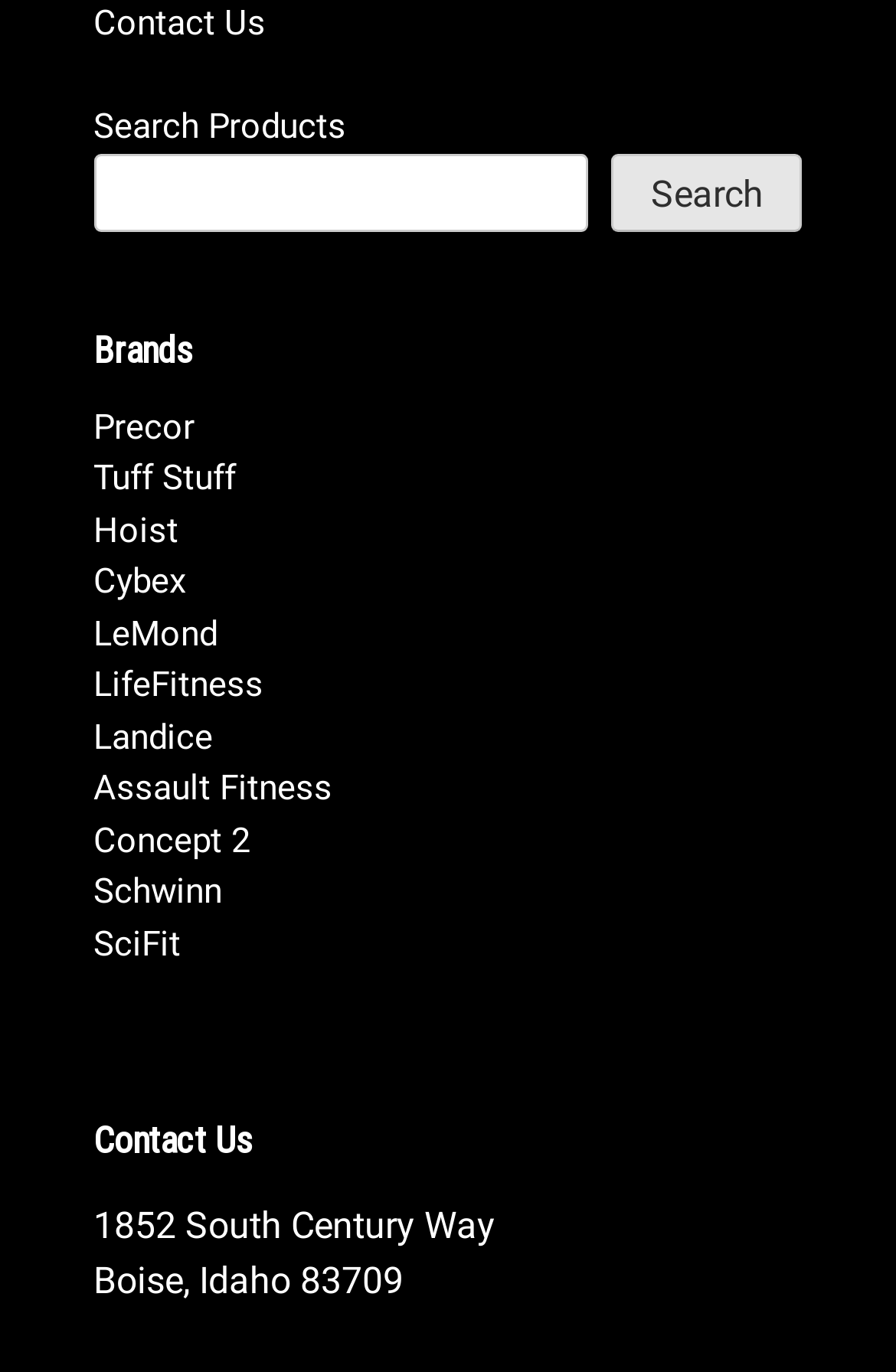Provide the bounding box coordinates, formatted as (top-left x, top-left y, bottom-right x, bottom-right y), with all values being floating point numbers between 0 and 1. Identify the bounding box of the UI element that matches the description: Precor

[0.104, 0.296, 0.217, 0.326]